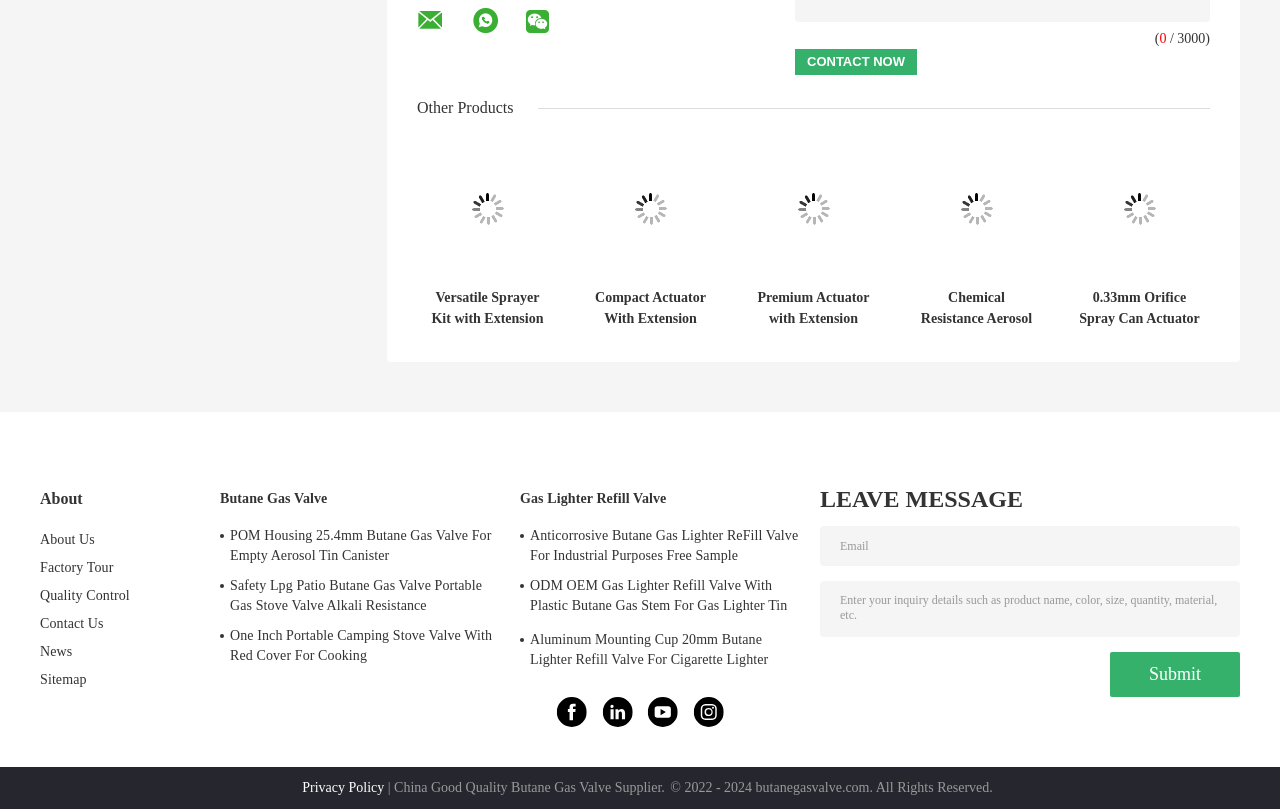Provide a one-word or short-phrase answer to the question:
What is the purpose of the 'Contact Now' button?

To contact the company